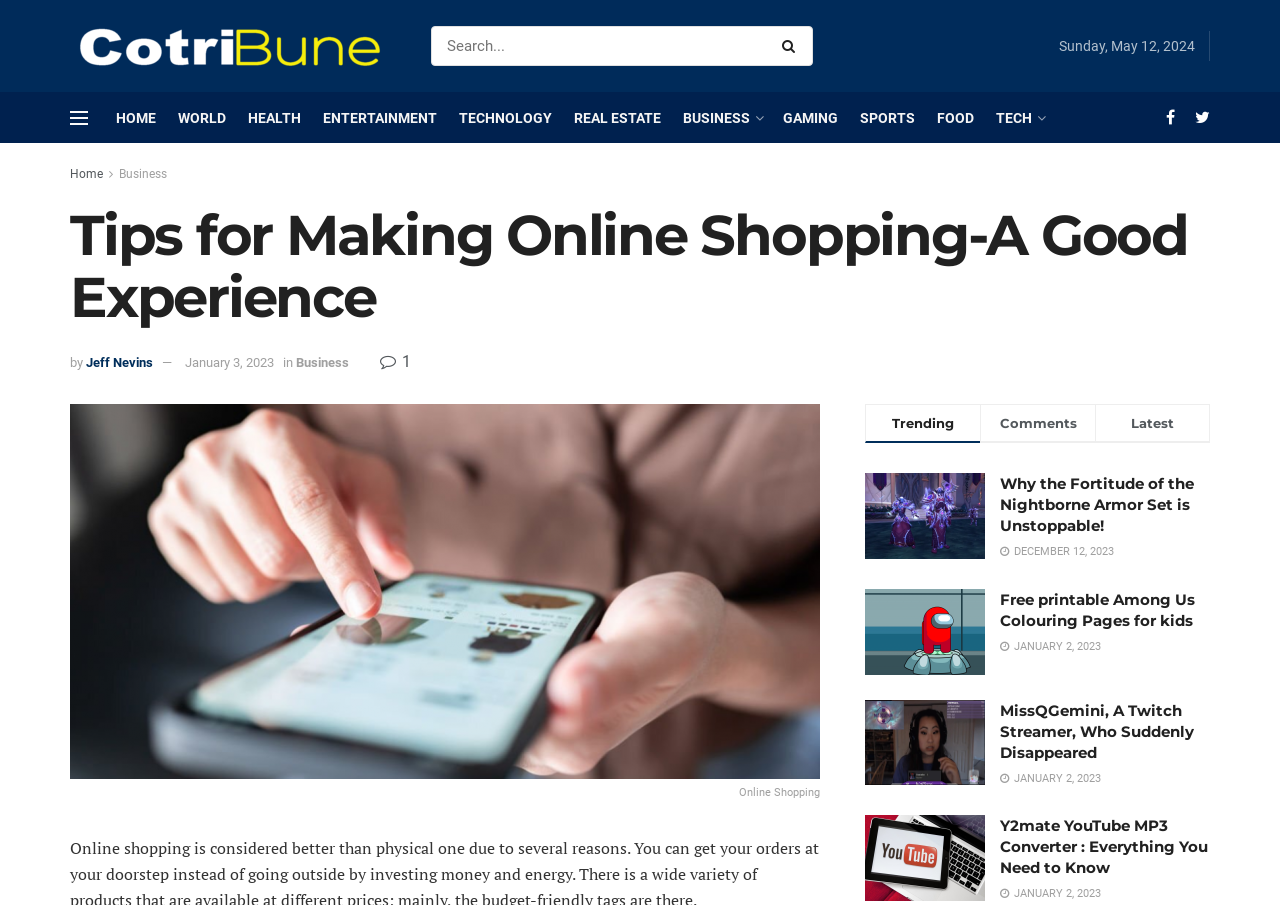Find the bounding box coordinates for the area that should be clicked to accomplish the instruction: "Search for something".

[0.337, 0.029, 0.635, 0.073]